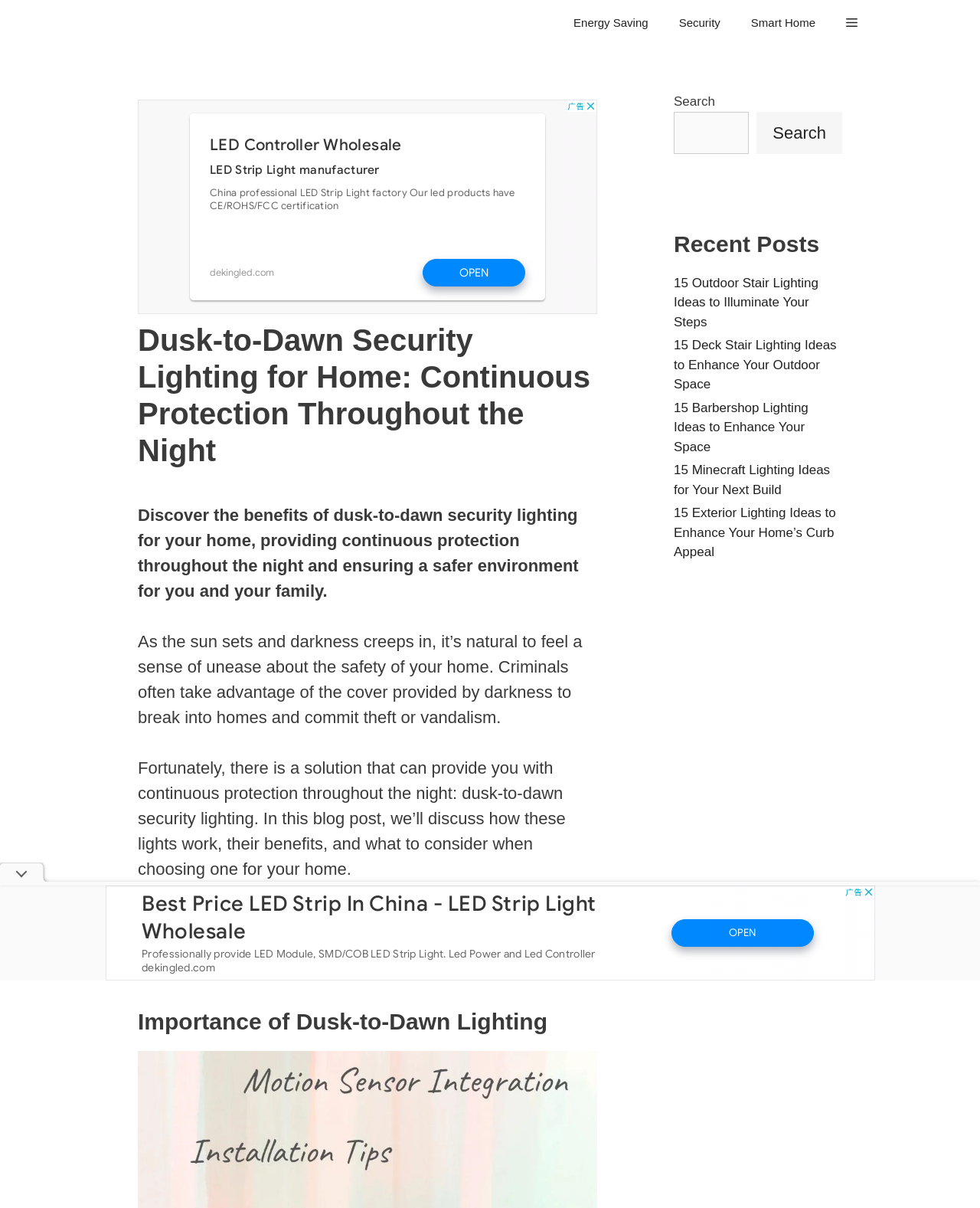Please give a succinct answer to the question in one word or phrase:
What is the importance of dusk-to-dawn lighting?

Provide protection